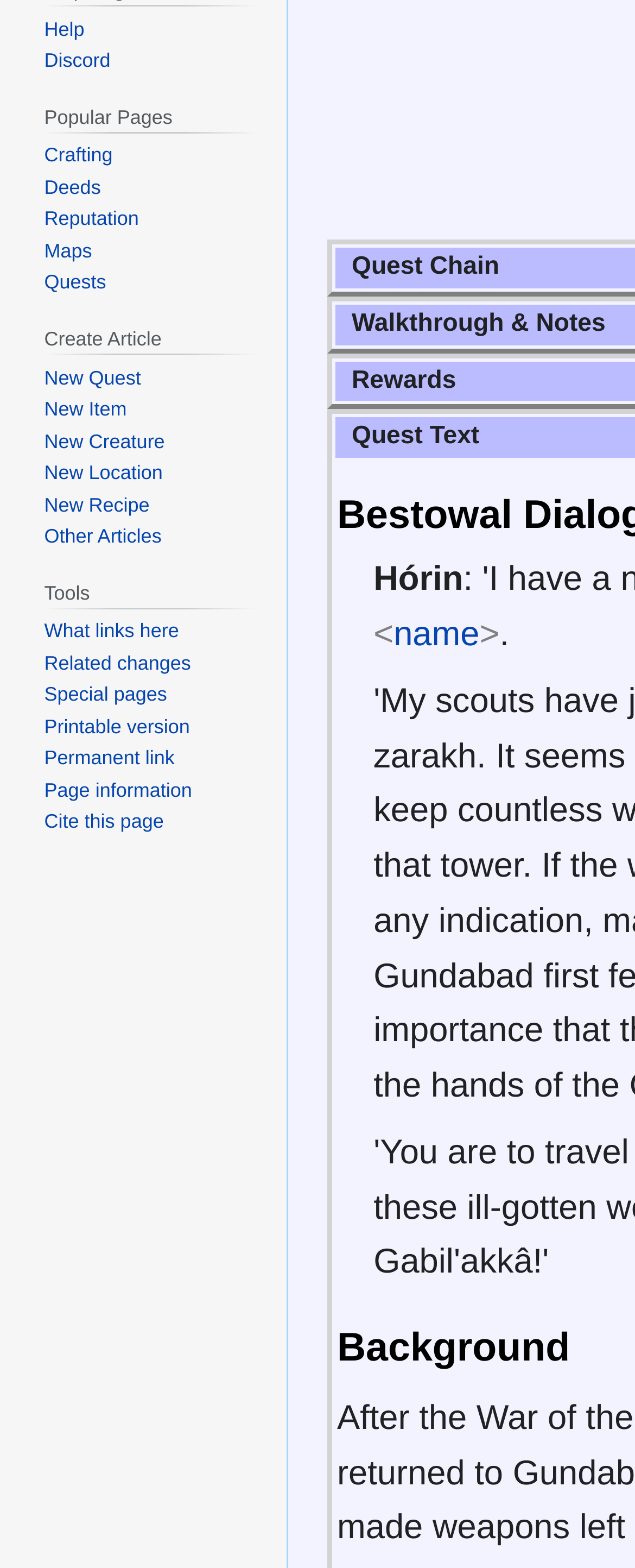Based on the element description name, identify the bounding box coordinates for the UI element. The coordinates should be in the format (top-left x, top-left y, bottom-right x, bottom-right y) and within the 0 to 1 range.

[0.62, 0.394, 0.758, 0.419]